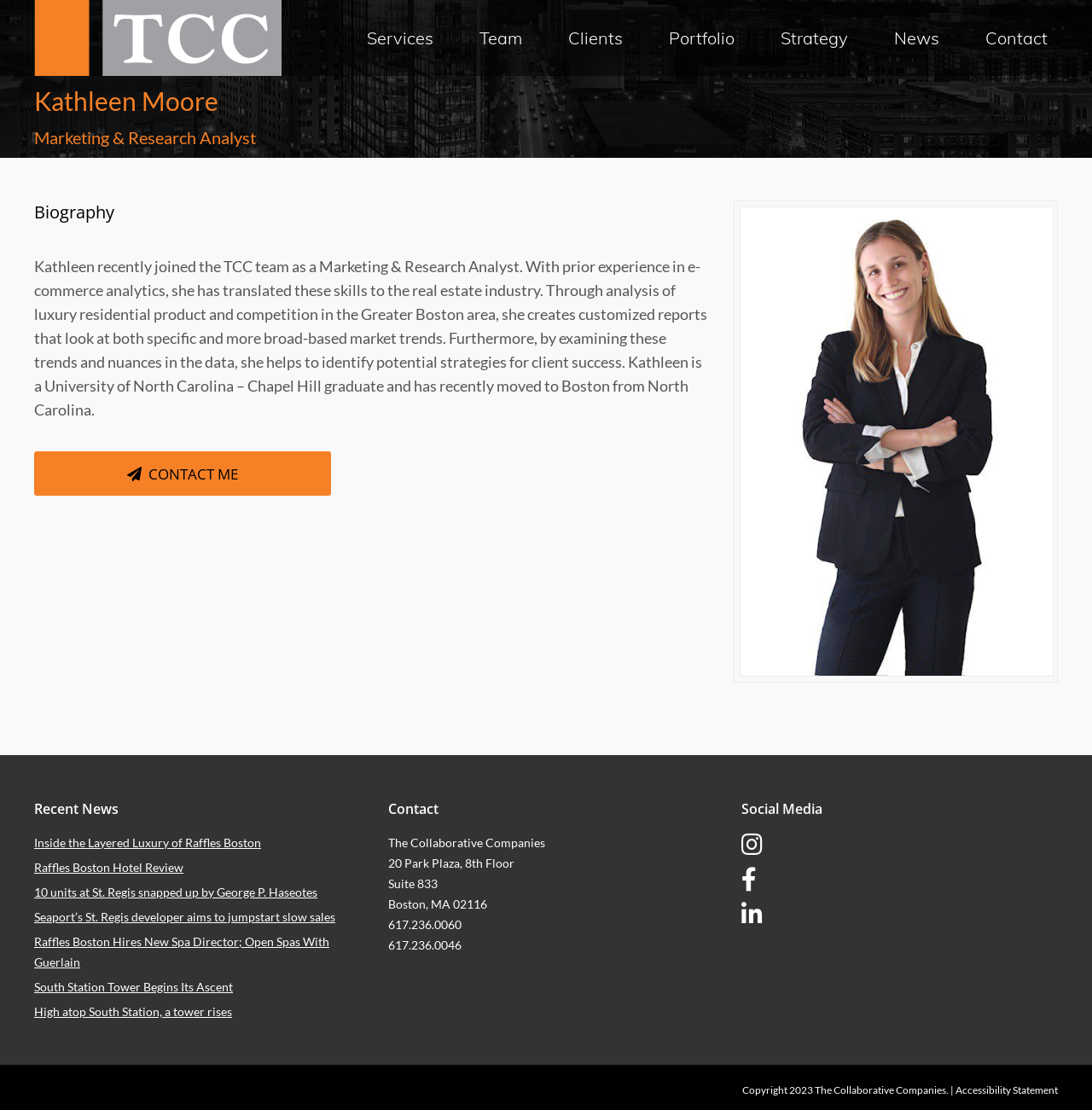How many social media links are there?
Respond with a short answer, either a single word or a phrase, based on the image.

3